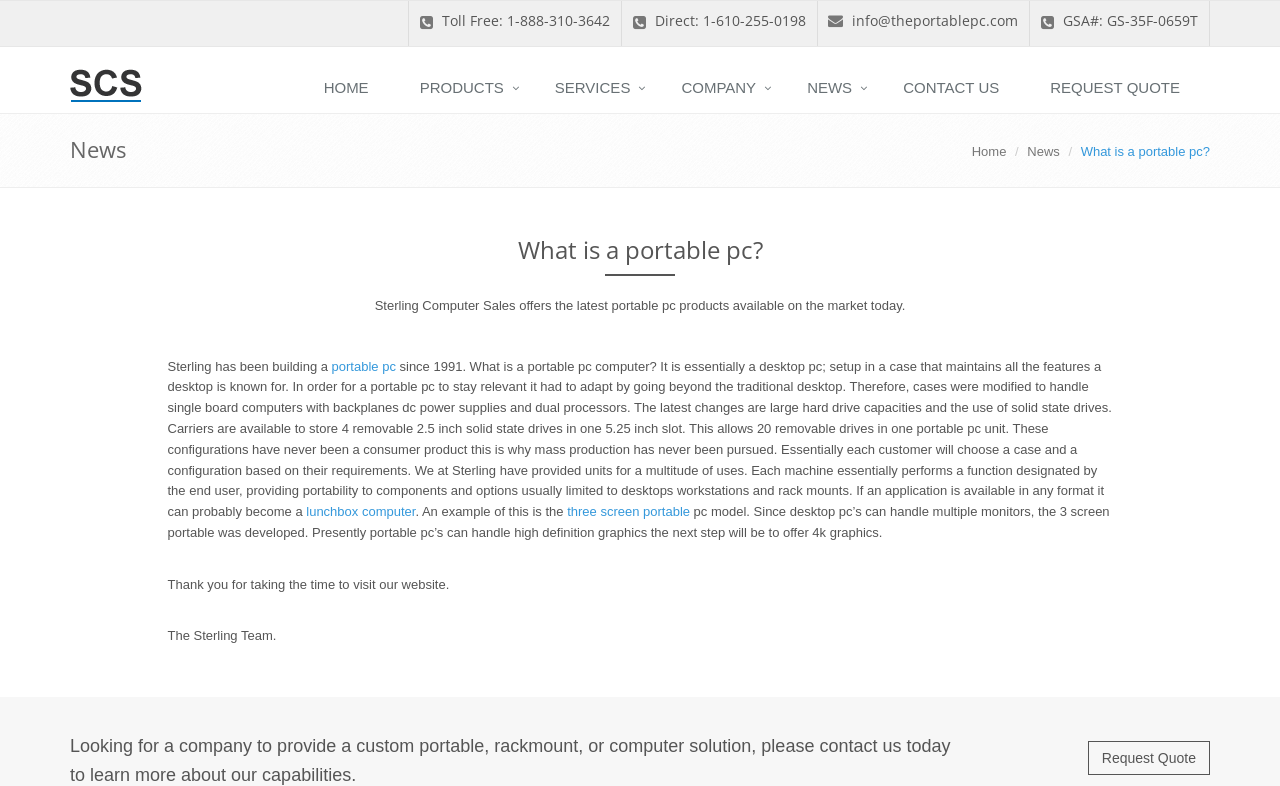Determine the bounding box for the described HTML element: "Request Quote". Ensure the coordinates are four float numbers between 0 and 1 in the format [left, top, right, bottom].

[0.85, 0.943, 0.945, 0.987]